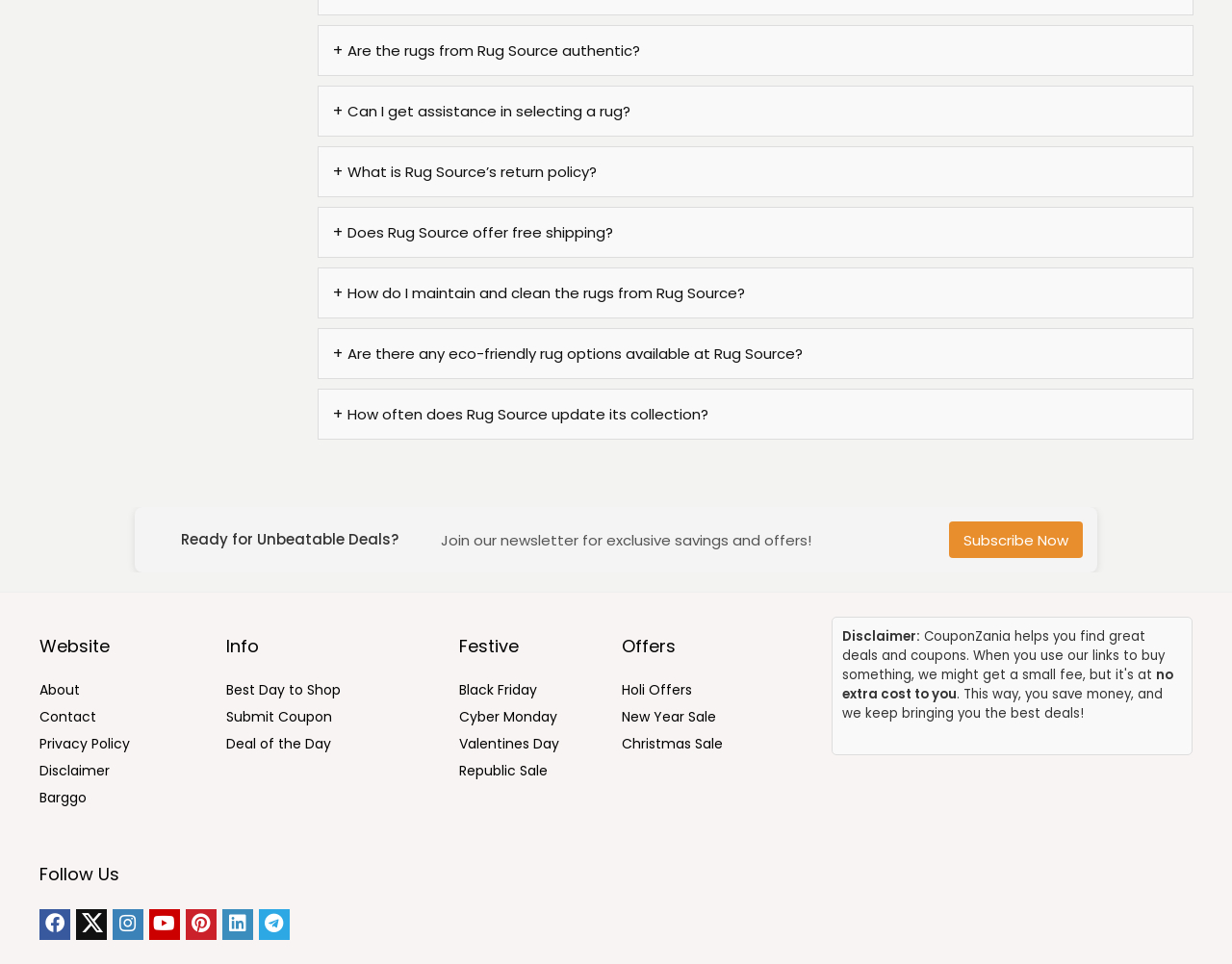How many social media platforms are listed?
Answer the question with a single word or phrase derived from the image.

6